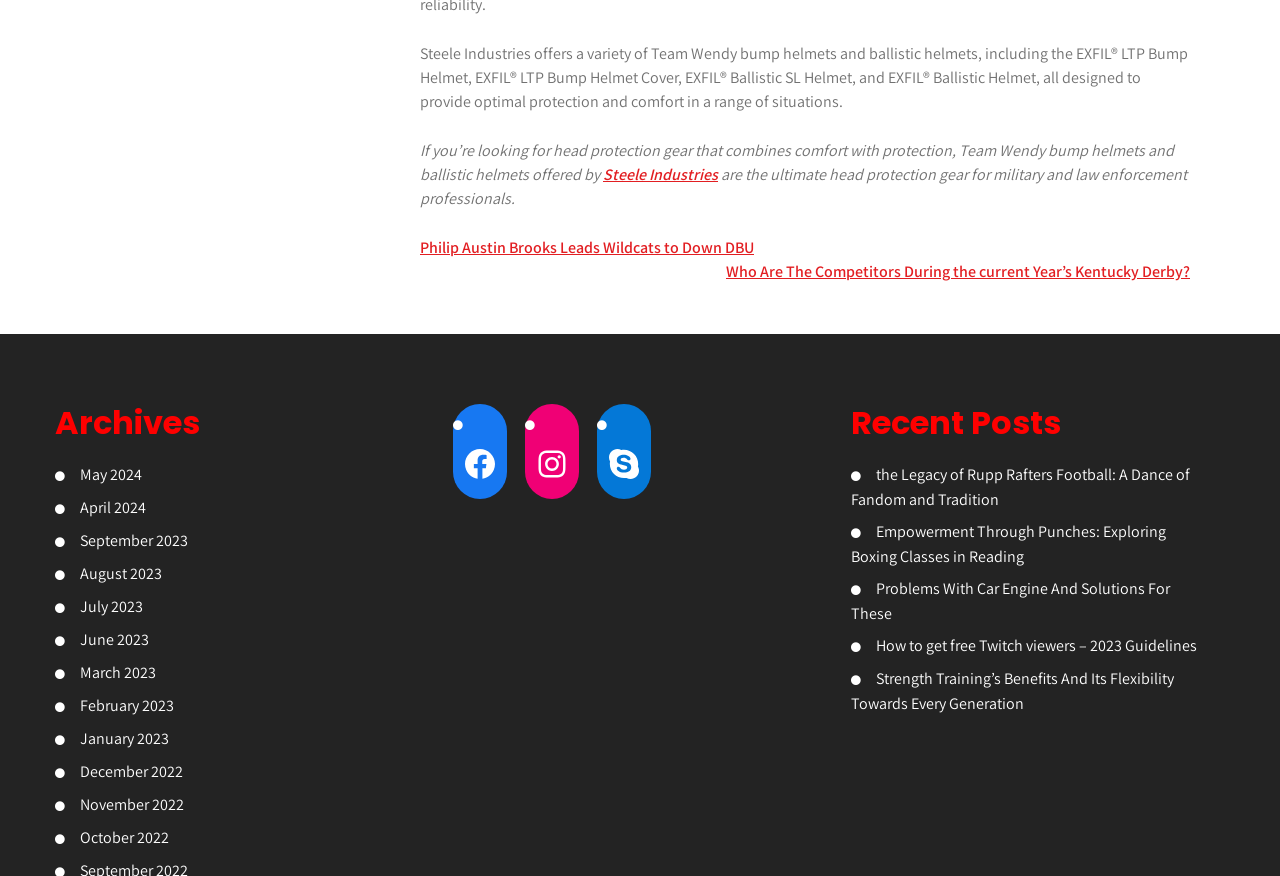Please provide a comprehensive response to the question based on the details in the image: What type of helmets are offered by Steele Industries?

Based on the StaticText element with ID 245, Steele Industries offers a variety of Team Wendy bump helmets and ballistic helmets, including the EXFIL LTP Bump Helmet, EXFIL LTP Bump Helmet Cover, EXFIL Ballistic SL Helmet, and EXFIL Ballistic Helmet.